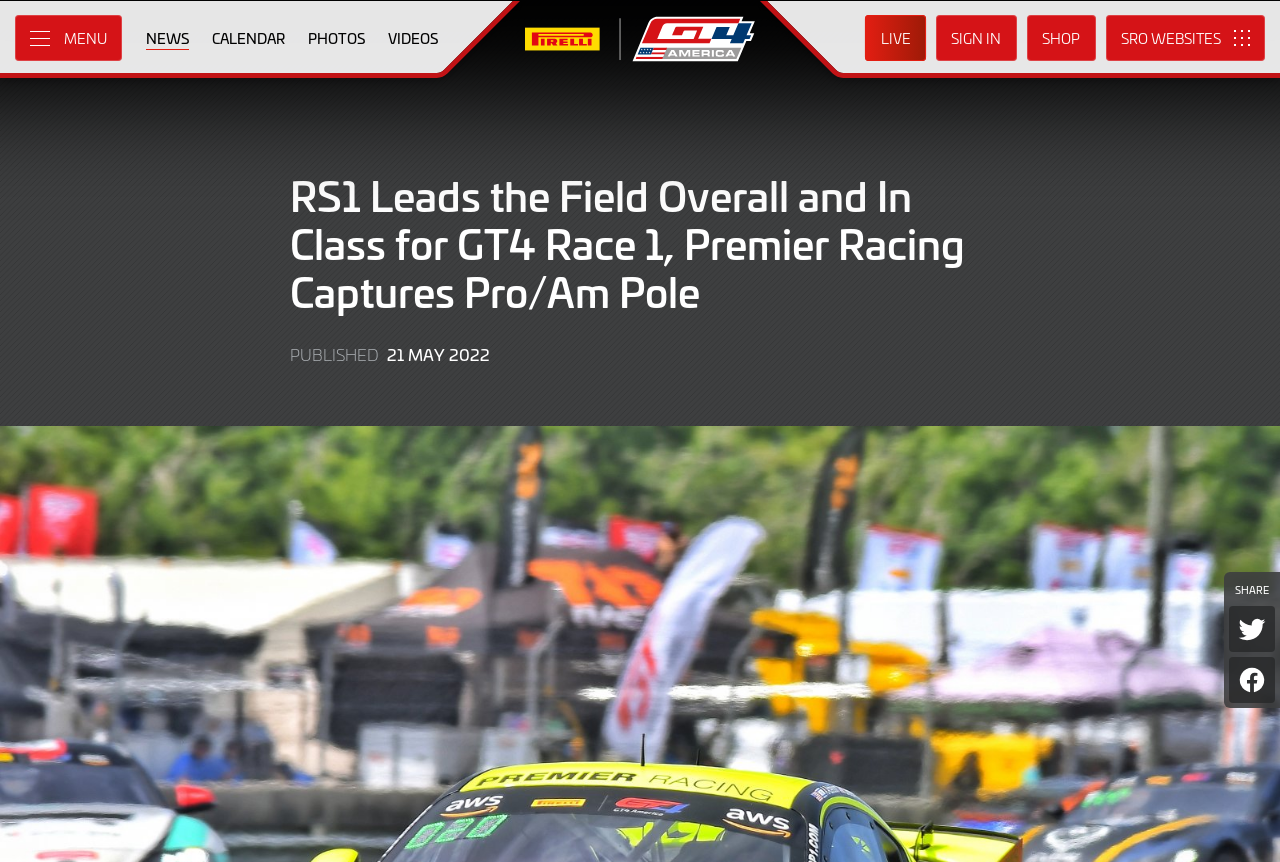Describe in detail what you see on the webpage.

The webpage appears to be an article about a racing event, specifically the Pirelli GT4 America race at NOLA Motorsports Park. At the top left of the page, there is a menu button labeled "MENU". Next to it, there are several links, including "NEWS", "CALENDAR", "PHOTOS", and "VIDEOS", which are aligned horizontally. 

To the right of these links, there is the Pirelli GT4 America logo, which is an image. Further to the right, there are more links, including "LIVE", "SIGN IN", and "SHOP". 

Below the top navigation bar, there is a large heading that reads "RS1 Leads the Field Overall and In Class for GT4 Race 1, Premier Racing Captures Pro/Am Pole". Below this heading, there is a publication date "PUBLISHED" with the specific date "21 MAY 2022" next to it. There is also another date "9 JUNE 2022" nearby. 

At the bottom right of the page, there is a "SHARE" heading with two buttons to share the page on Twitter and Facebook.